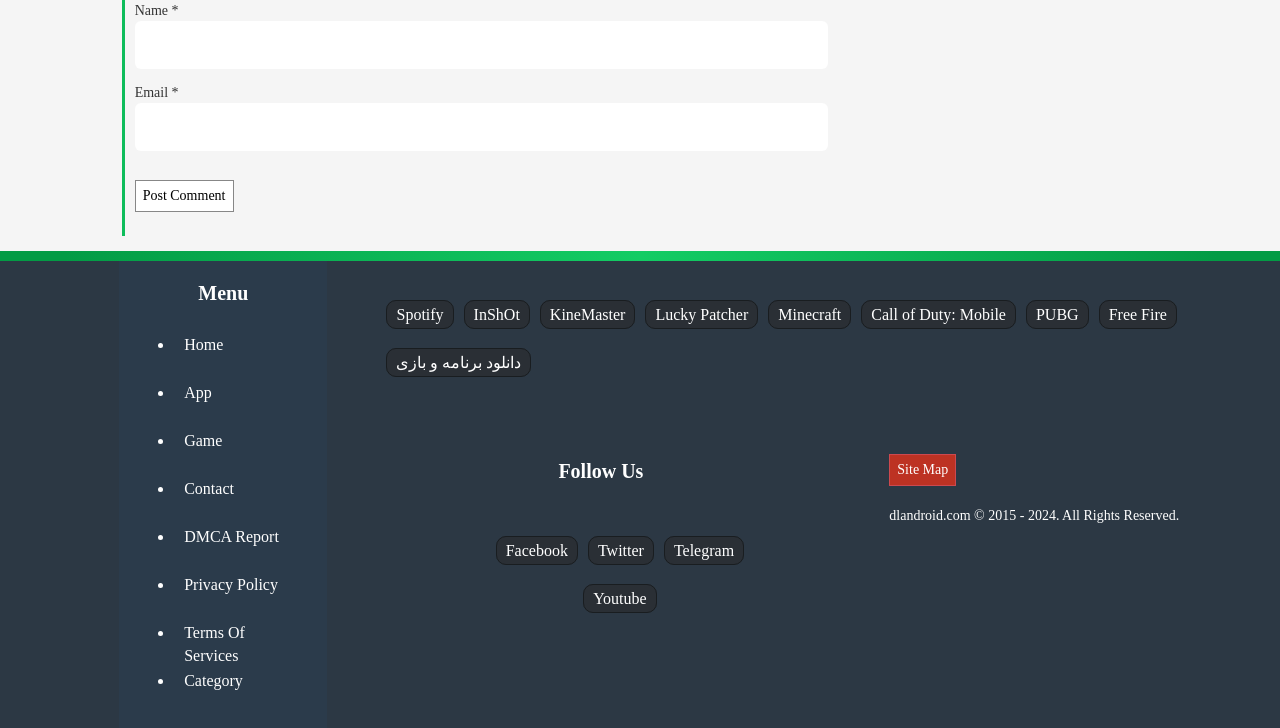Bounding box coordinates are given in the format (top-left x, top-left y, bottom-right x, bottom-right y). All values should be floating point numbers between 0 and 1. Provide the bounding box coordinate for the UI element described as: parent_node: Salt Lake

None